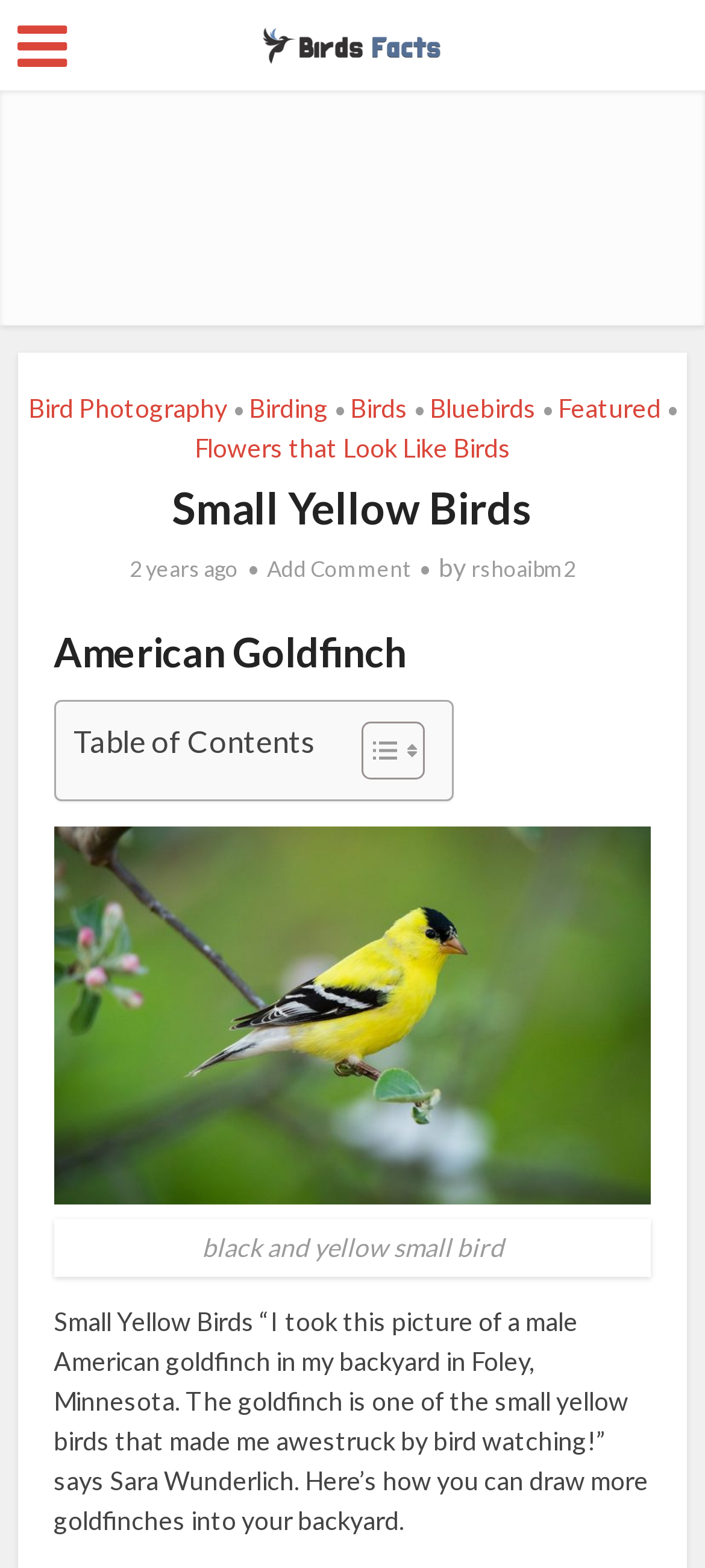Please specify the bounding box coordinates of the clickable region necessary for completing the following instruction: "Click on the 'Birds Facts' link". The coordinates must consist of four float numbers between 0 and 1, i.e., [left, top, right, bottom].

[0.346, 0.003, 0.654, 0.05]